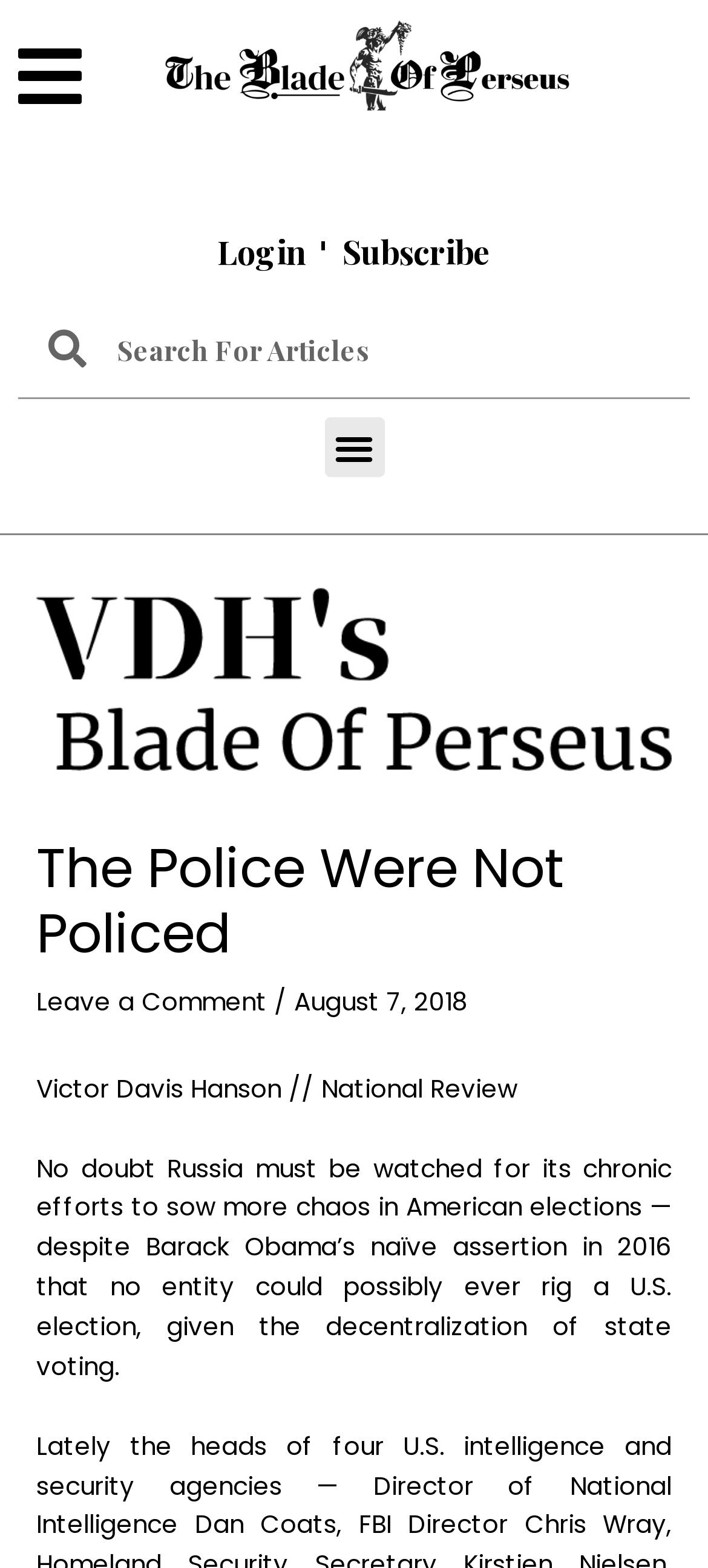Using the element description: "2010-2020", determine the bounding box coordinates. The coordinates should be in the format [left, top, right, bottom], with values between 0 and 1.

None